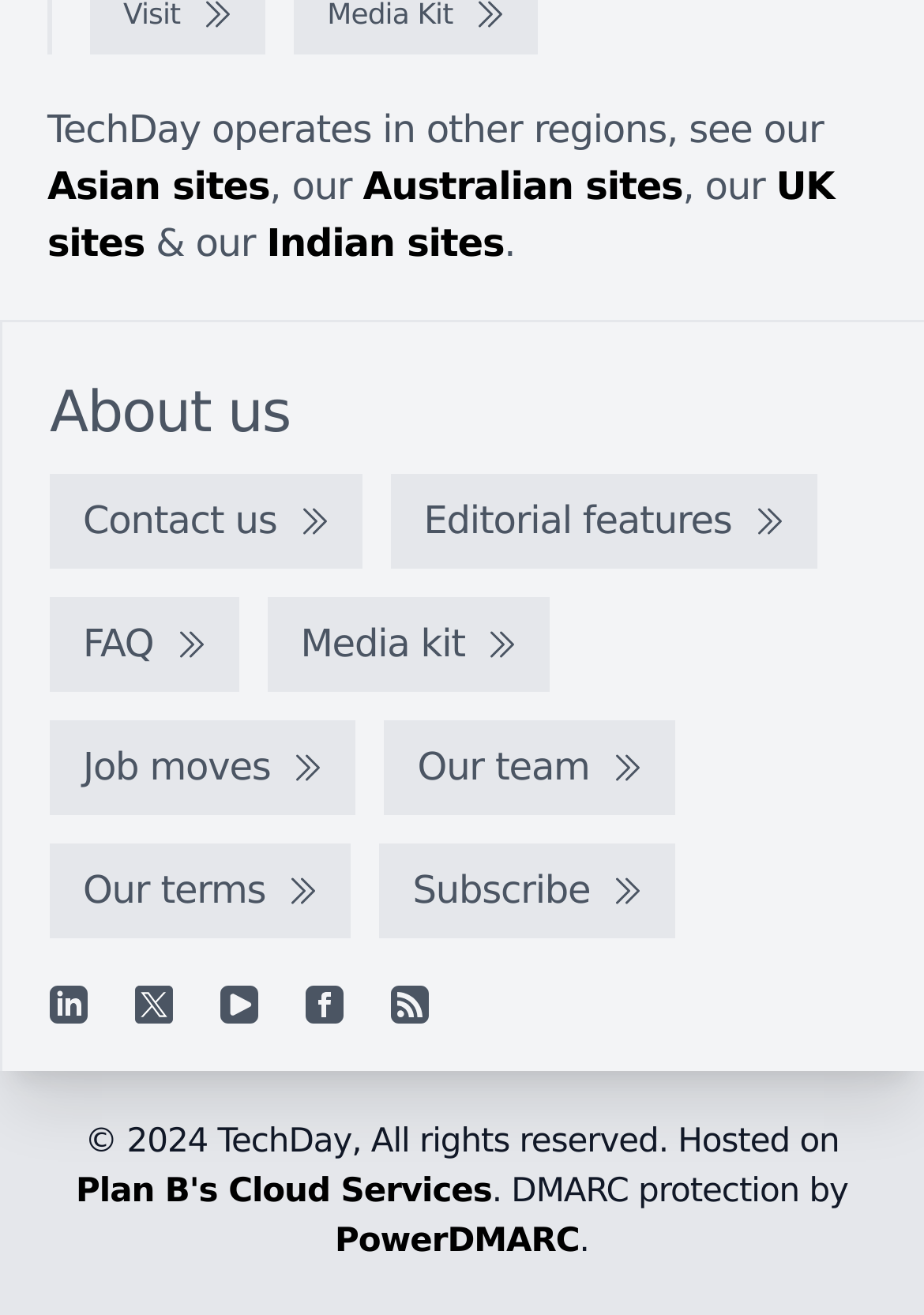How many regions does TechDay operate in?
Look at the image and respond with a one-word or short-phrase answer.

4